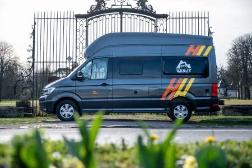How many people can the camper van seat?
Kindly offer a comprehensive and detailed response to the question.

The camper van is designed to cater to groups, with seating capacity for up to four people, making it an ideal choice for small groups of adventure enthusiasts.